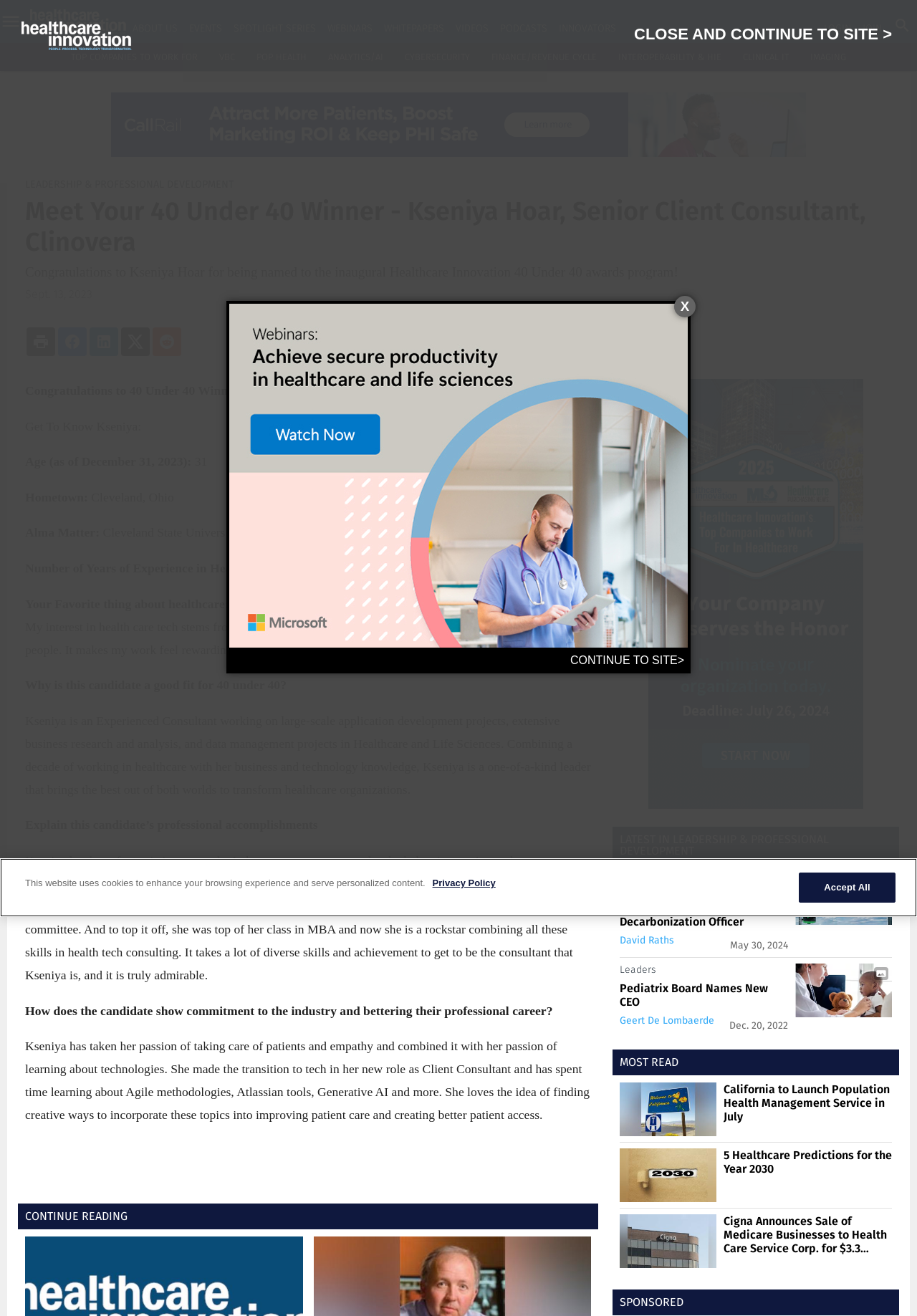Please identify the bounding box coordinates of the region to click in order to complete the given instruction: "View Fashion". The coordinates should be four float numbers between 0 and 1, i.e., [left, top, right, bottom].

None